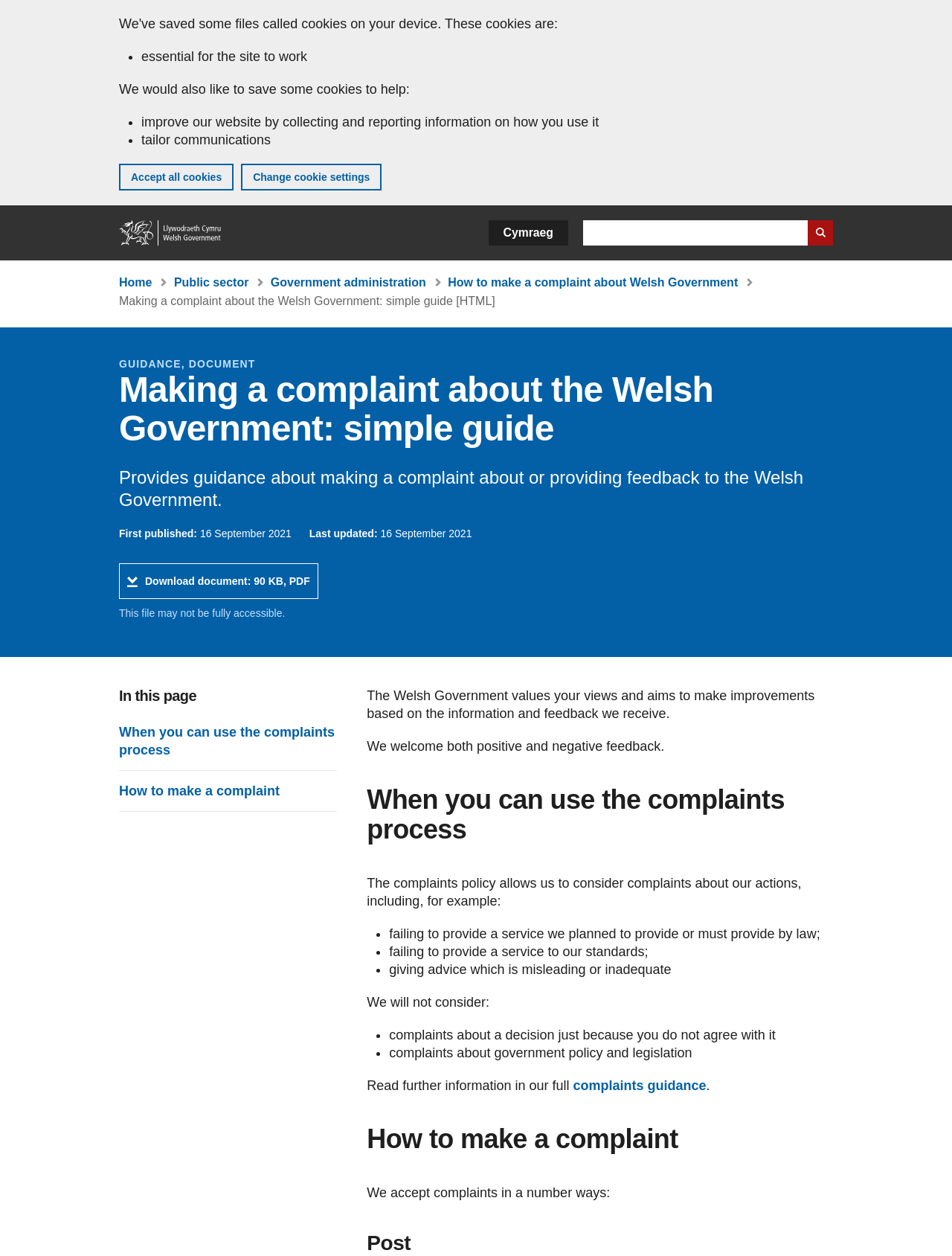Find and generate the main title of the webpage.

Making a complaint about the Welsh Government: simple guide